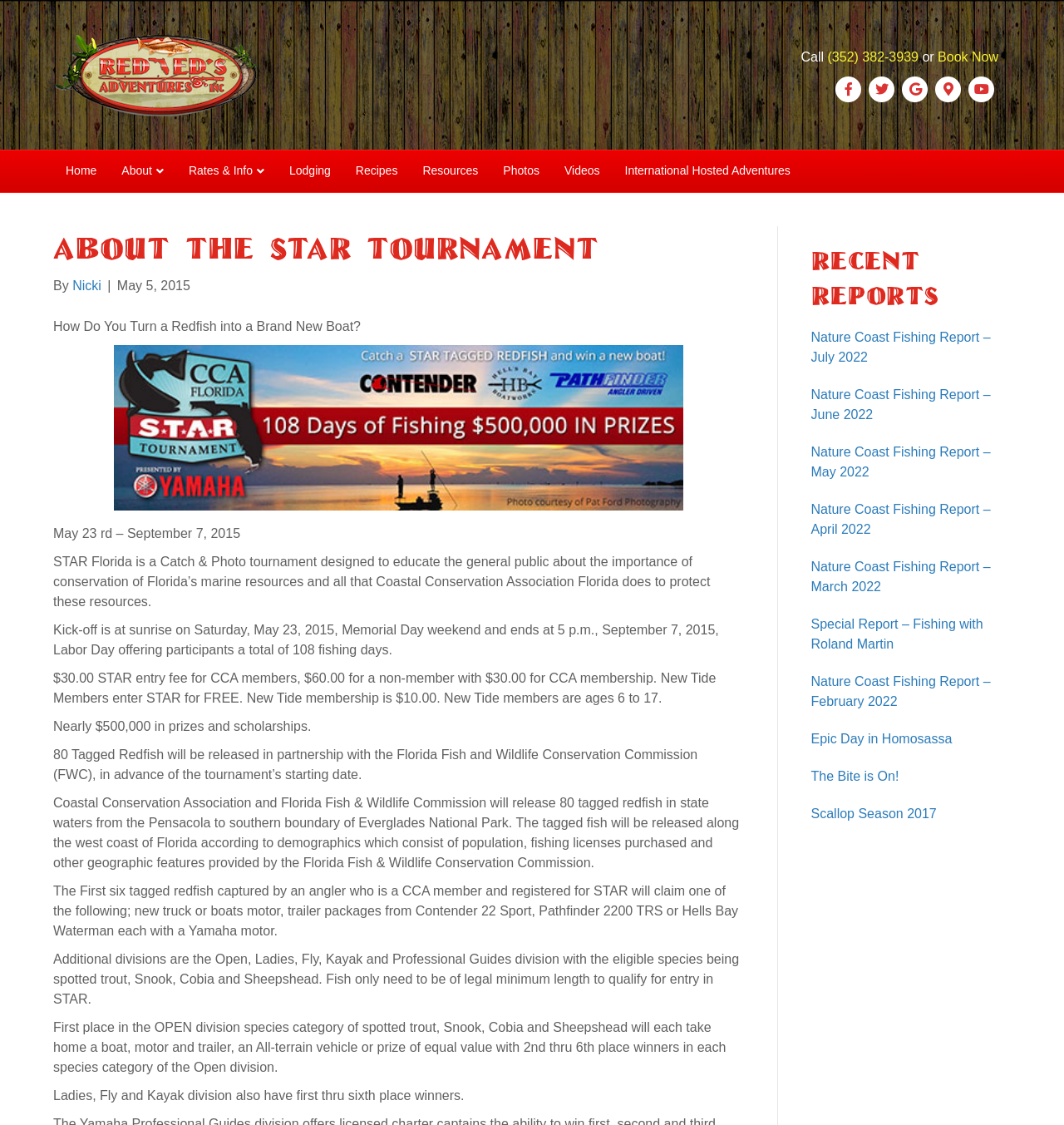Please find and report the bounding box coordinates of the element to click in order to perform the following action: "Search for something". The coordinates should be expressed as four float numbers between 0 and 1, in the format [left, top, right, bottom].

None